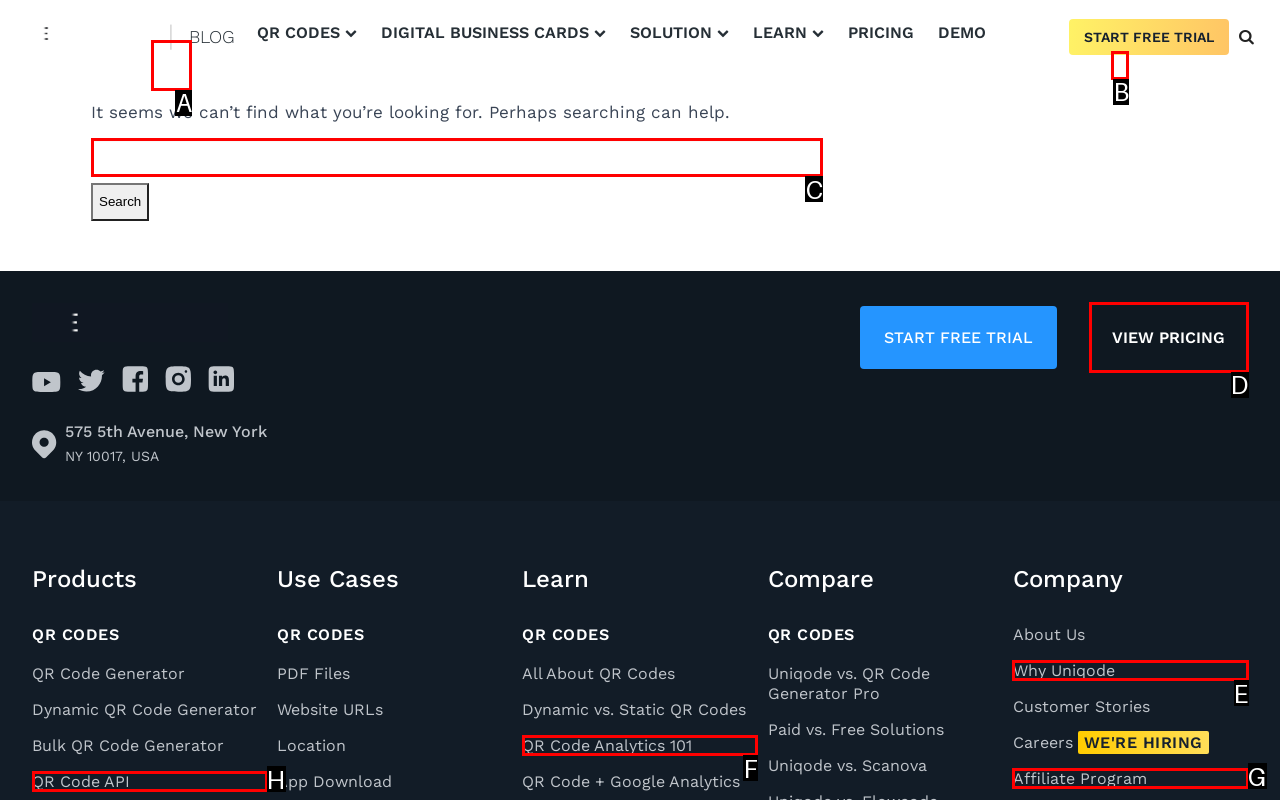Choose the letter of the UI element necessary for this task: View pricing
Answer with the correct letter.

D